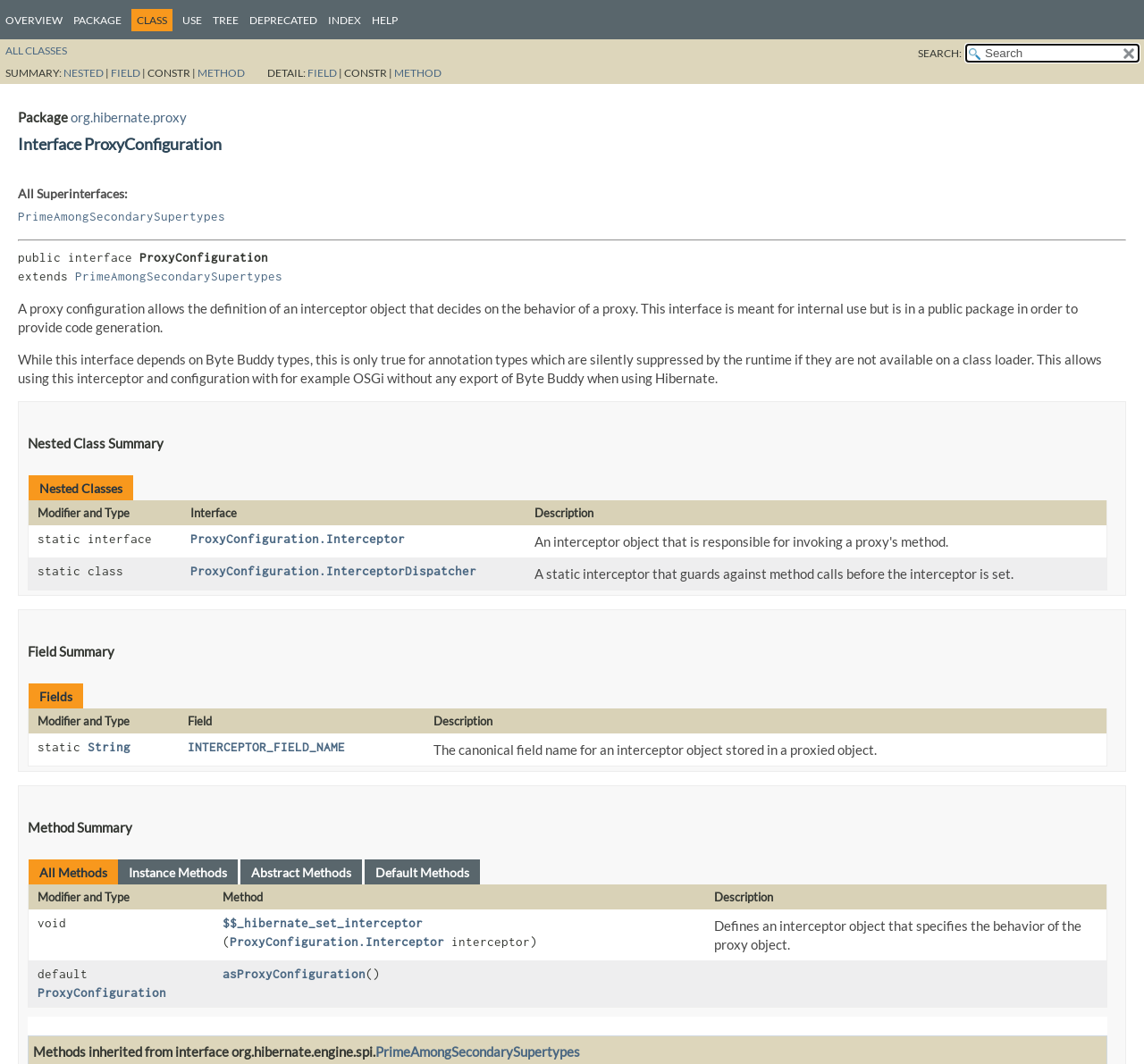Please identify the bounding box coordinates of the area that needs to be clicked to follow this instruction: "Go to overview".

[0.005, 0.013, 0.055, 0.025]